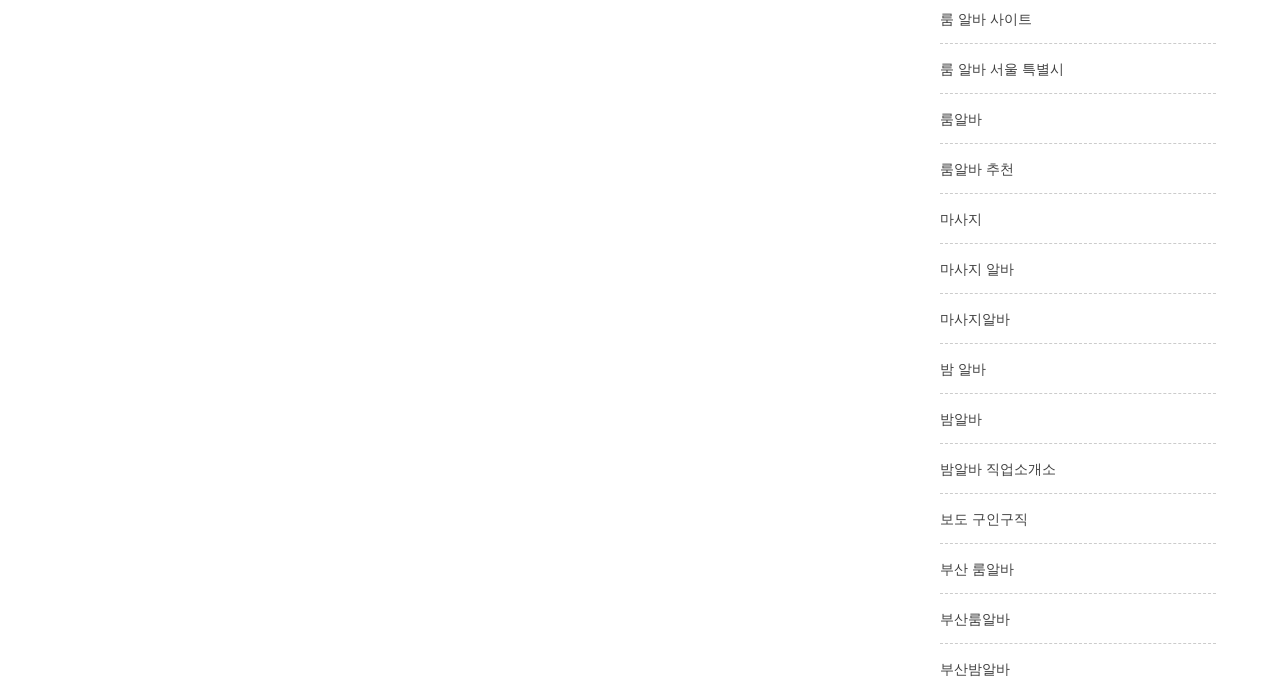Please determine the bounding box coordinates of the element's region to click for the following instruction: "Visit 룸알바 추천 page".

[0.734, 0.231, 0.792, 0.259]